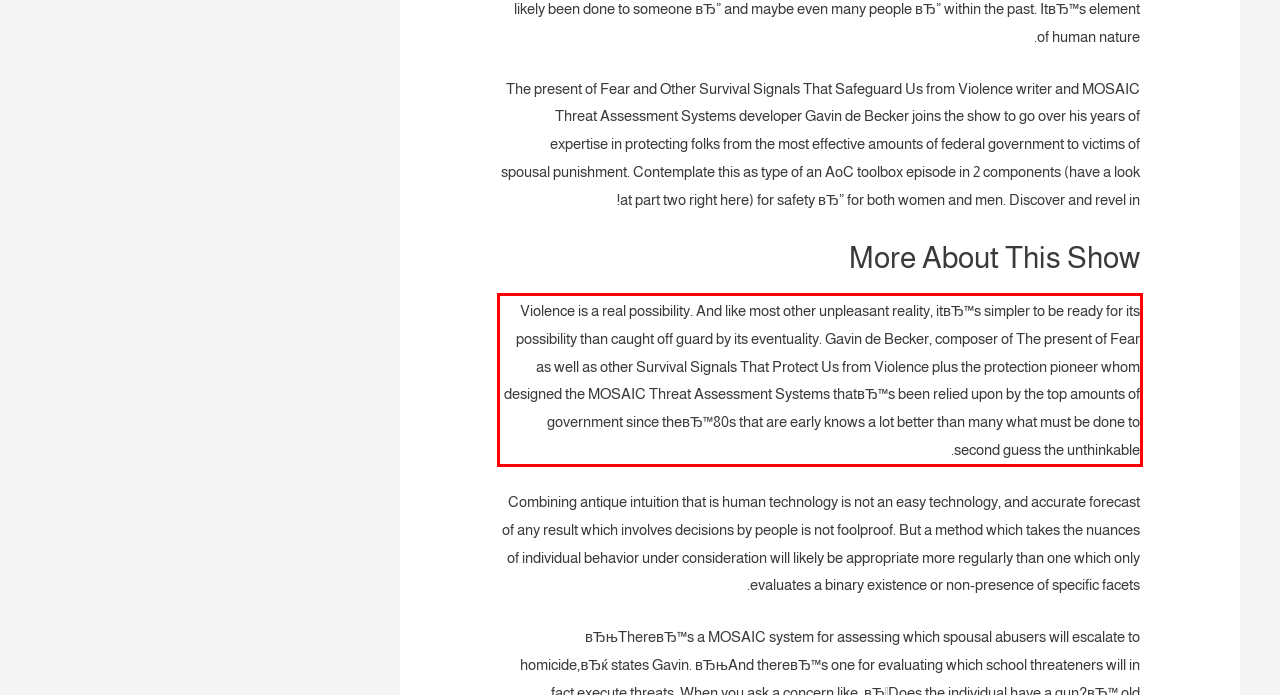You are given a screenshot showing a webpage with a red bounding box. Perform OCR to capture the text within the red bounding box.

Violence is a real possibility. And like most other unpleasant reality, itвЂ™s simpler to be ready for its possibility than caught off guard by its eventuality. Gavin de Becker, composer of The present of Fear as well as other Survival Signals That Protect Us from Violence plus the protection pioneer whom designed the MOSAIC Threat Assessment Systems thatвЂ™s been relied upon by the top amounts of government since theвЂ™80s that are early knows a lot better than many what must be done to second guess the unthinkable.